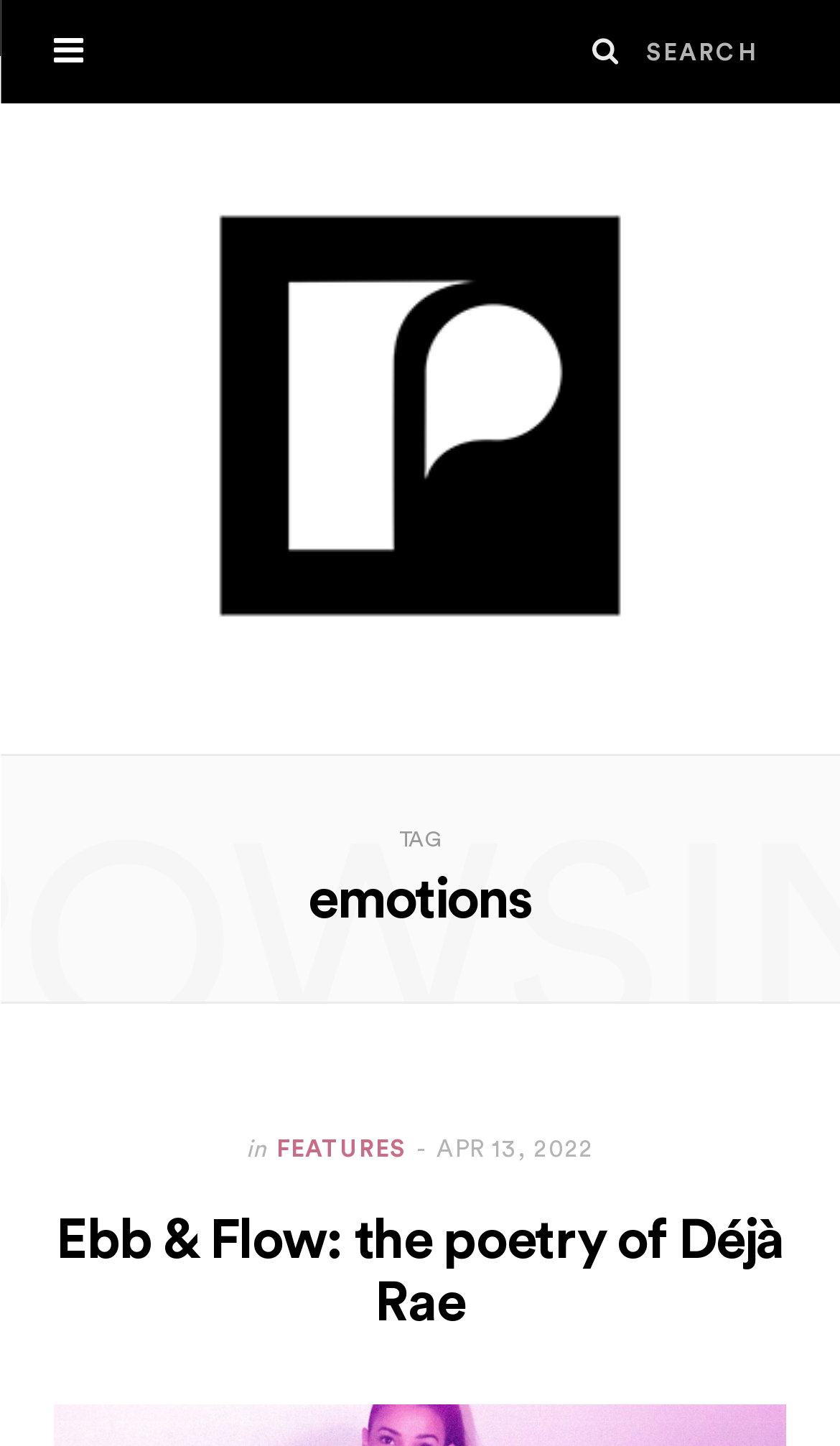Given the webpage screenshot and the description, determine the bounding box coordinates (top-left x, top-left y, bottom-right x, bottom-right y) that define the location of the UI element matching this description: title="The Stony Brook Press"

[0.179, 0.083, 0.821, 0.492]